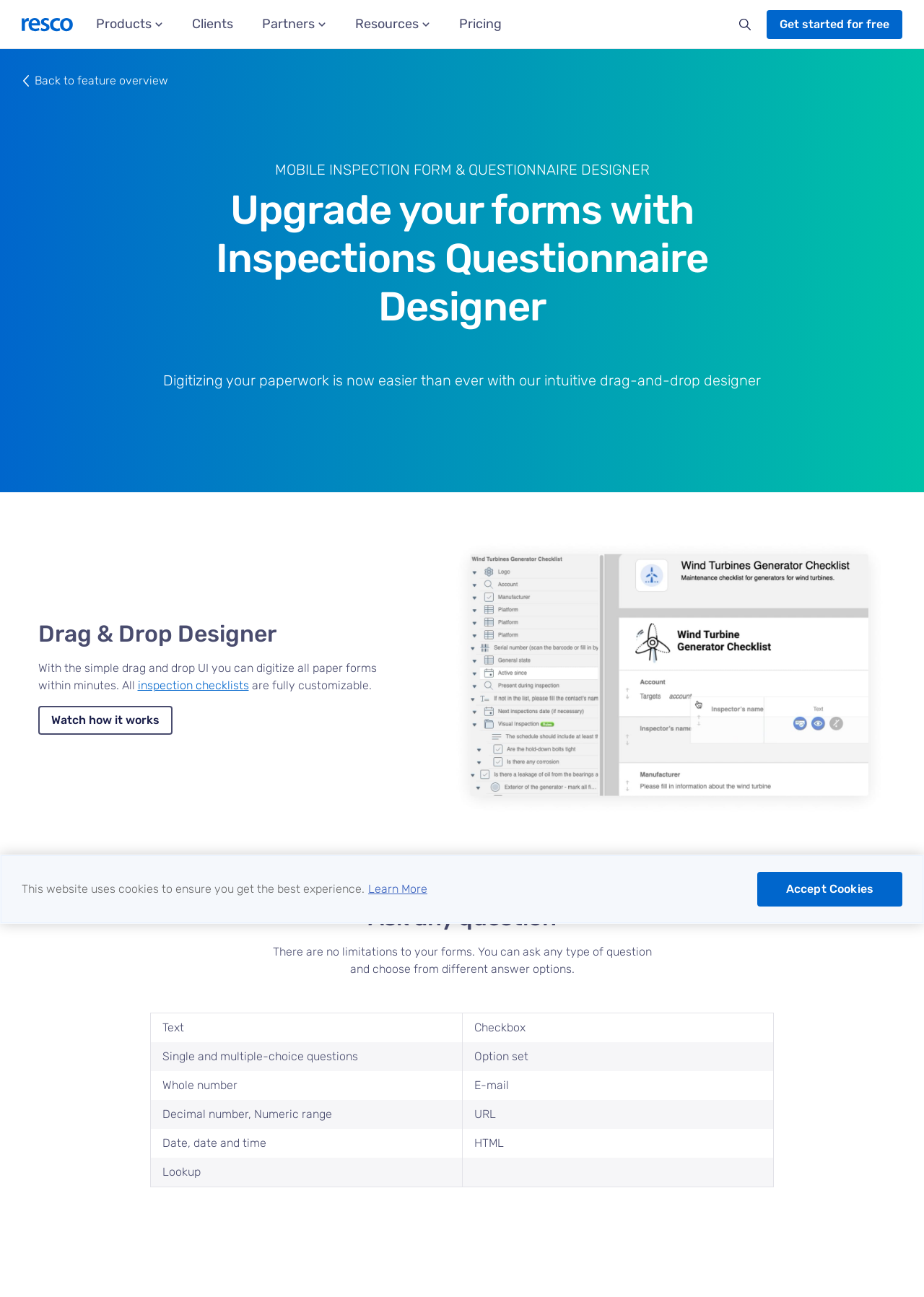What is the purpose of the drag-and-drop UI?
Observe the image and answer the question with a one-word or short phrase response.

Digitize paper forms